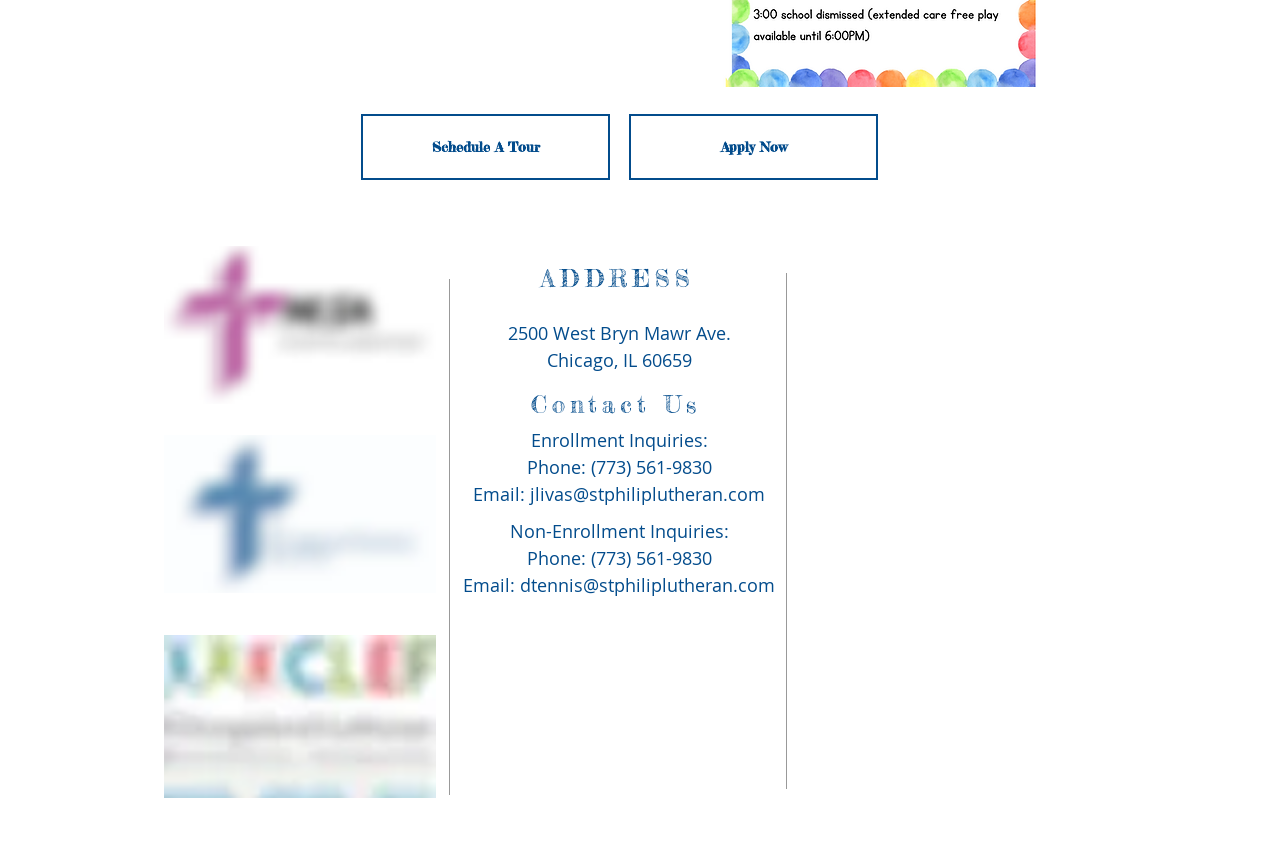What is the city and state of the institution's location?
Look at the image and provide a short answer using one word or a phrase.

Chicago, IL